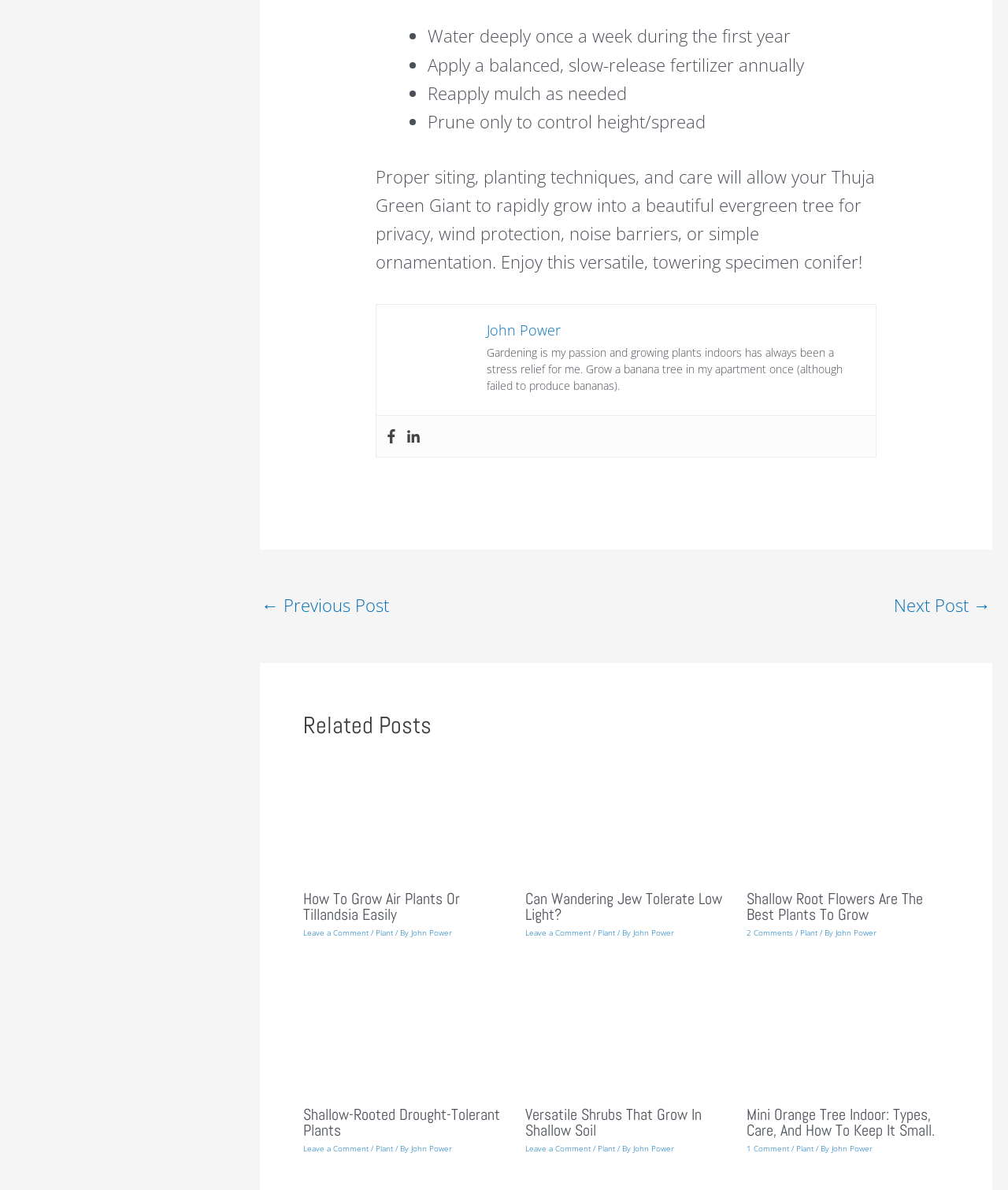Using the given description, provide the bounding box coordinates formatted as (top-left x, top-left y, bottom-right x, bottom-right y), with all values being floating point numbers between 0 and 1. Description: John Power

[0.408, 0.961, 0.448, 0.97]